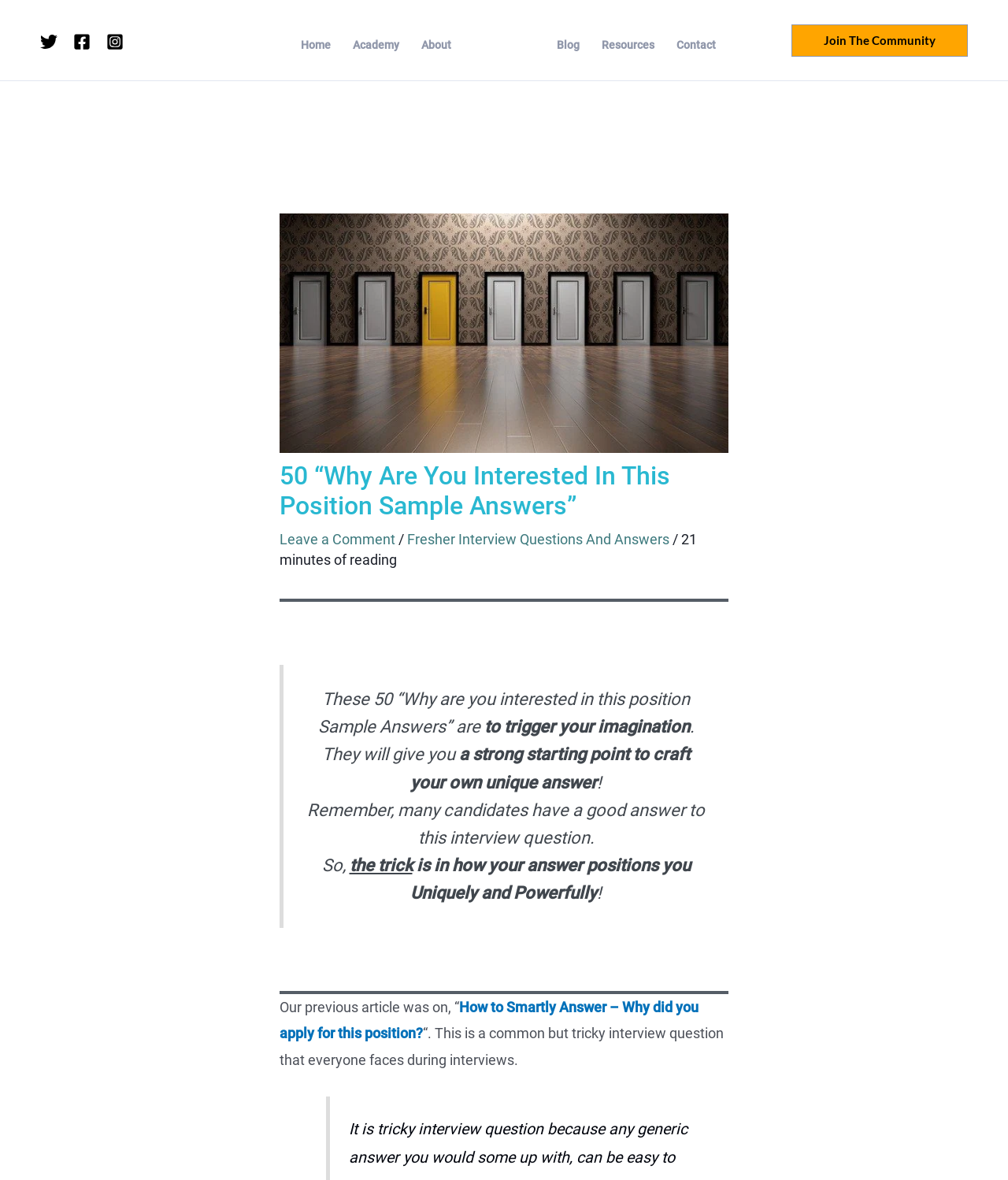Please extract and provide the main headline of the webpage.

50 “Why Are You Interested In This Position Sample Answers”